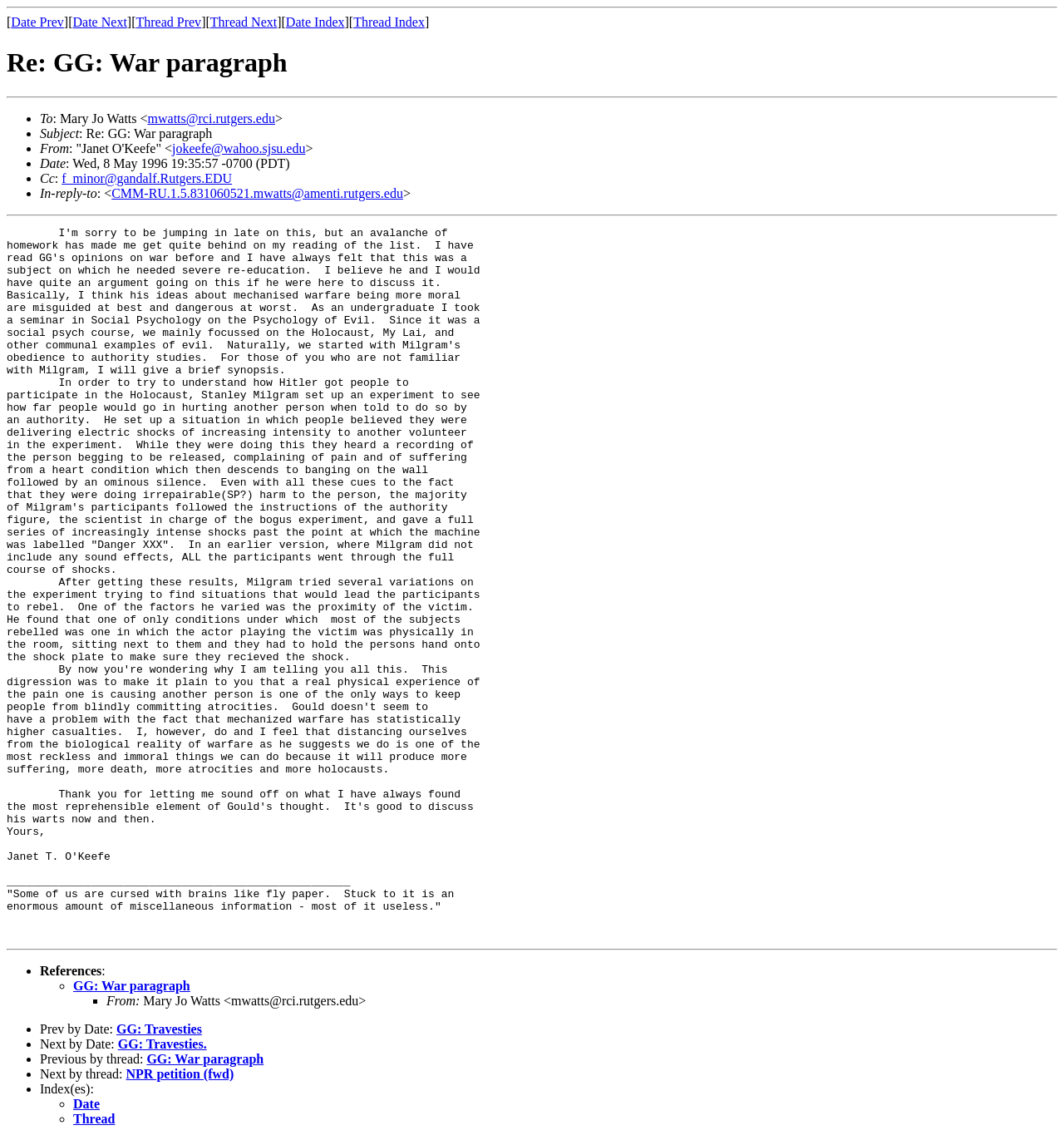How many links are in the email?
Provide a short answer using one word or a brief phrase based on the image.

11